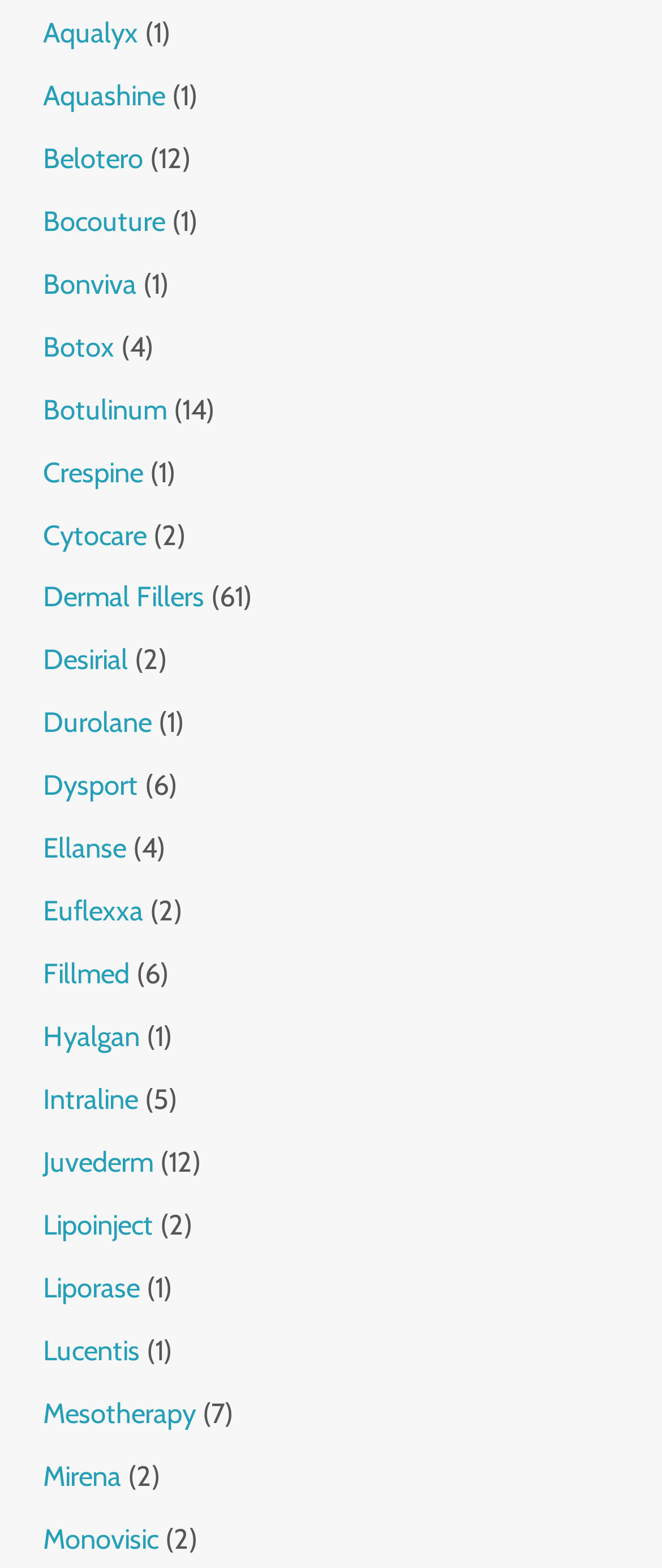Based on the element description: "Aqualyx", identify the bounding box coordinates for this UI element. The coordinates must be four float numbers between 0 and 1, listed as [left, top, right, bottom].

[0.065, 0.008, 0.208, 0.029]